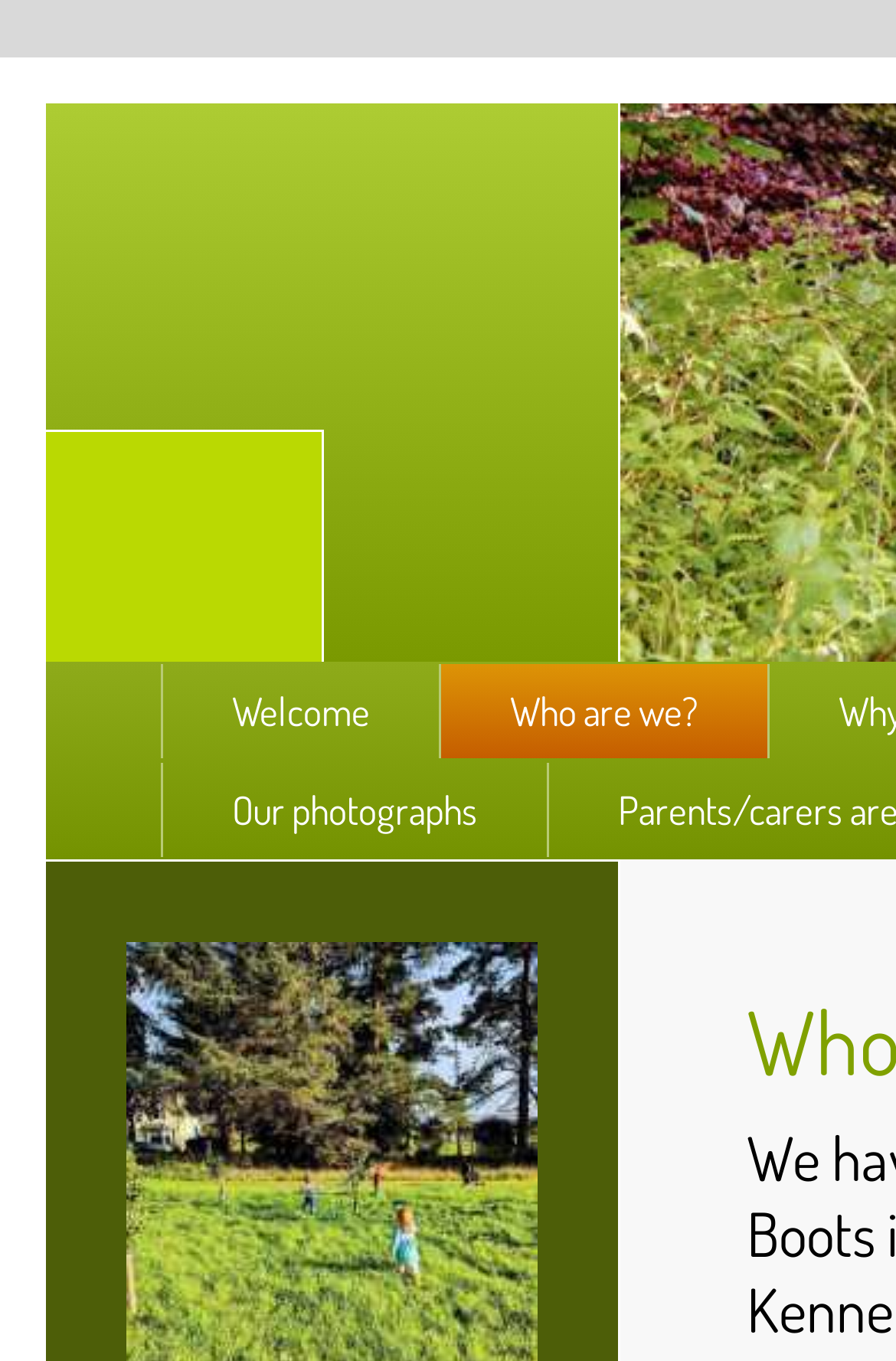Identify the bounding box for the described UI element. Provide the coordinates in (top-left x, top-left y, bottom-right x, bottom-right y) format with values ranging from 0 to 1: Who are we?

[0.492, 0.488, 0.856, 0.557]